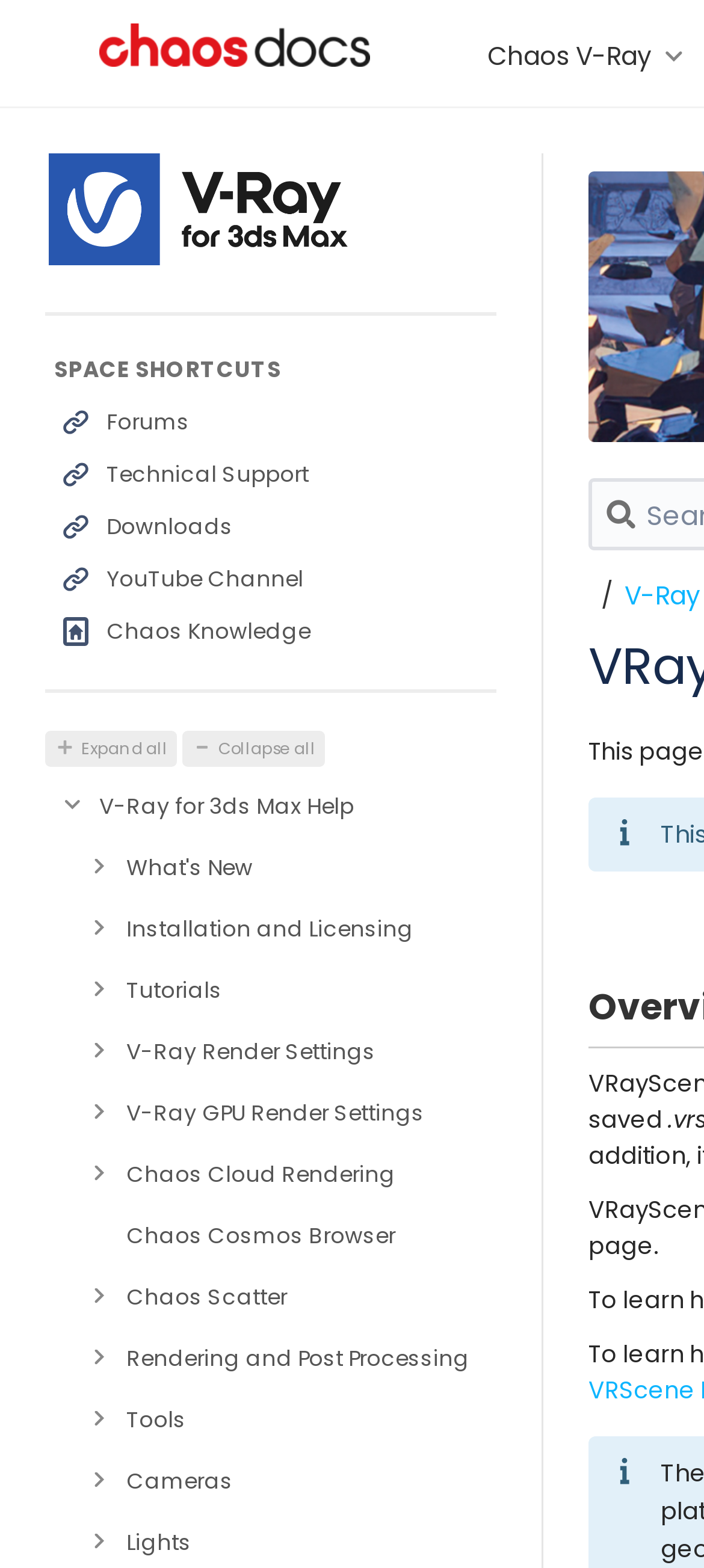Please specify the bounding box coordinates of the clickable region necessary for completing the following instruction: "Learn about What's New". The coordinates must consist of four float numbers between 0 and 1, i.e., [left, top, right, bottom].

[0.179, 0.533, 0.705, 0.572]